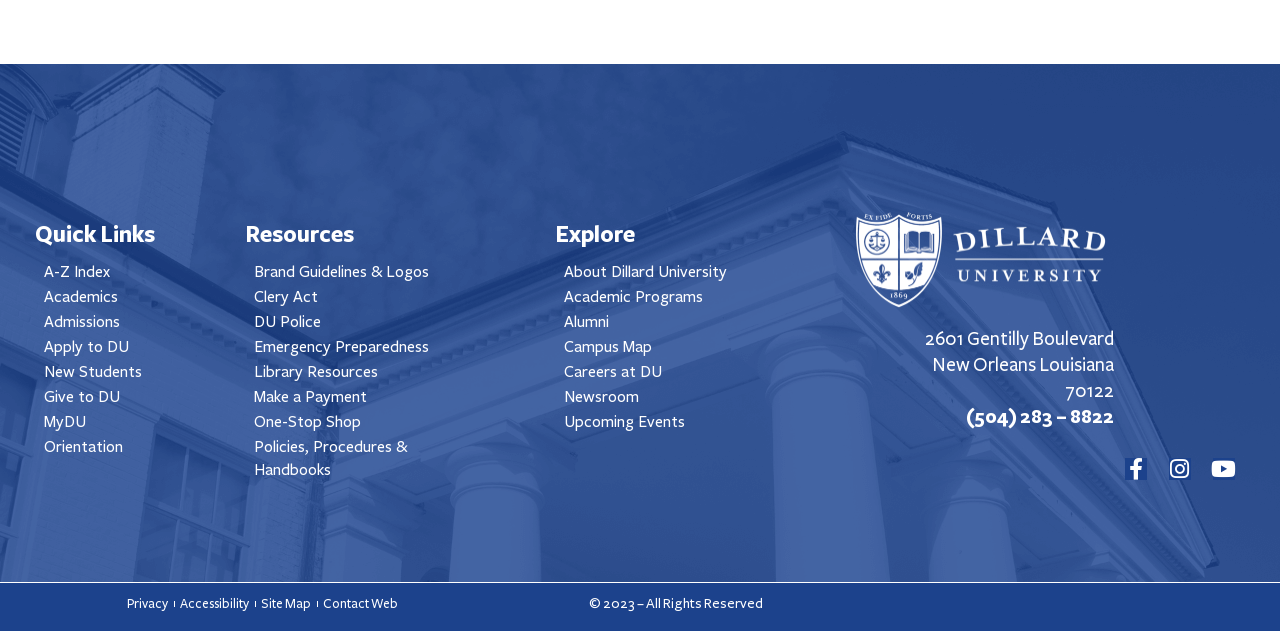Identify the bounding box coordinates of the section that should be clicked to achieve the task described: "Go to MyDU".

[0.027, 0.647, 0.175, 0.686]